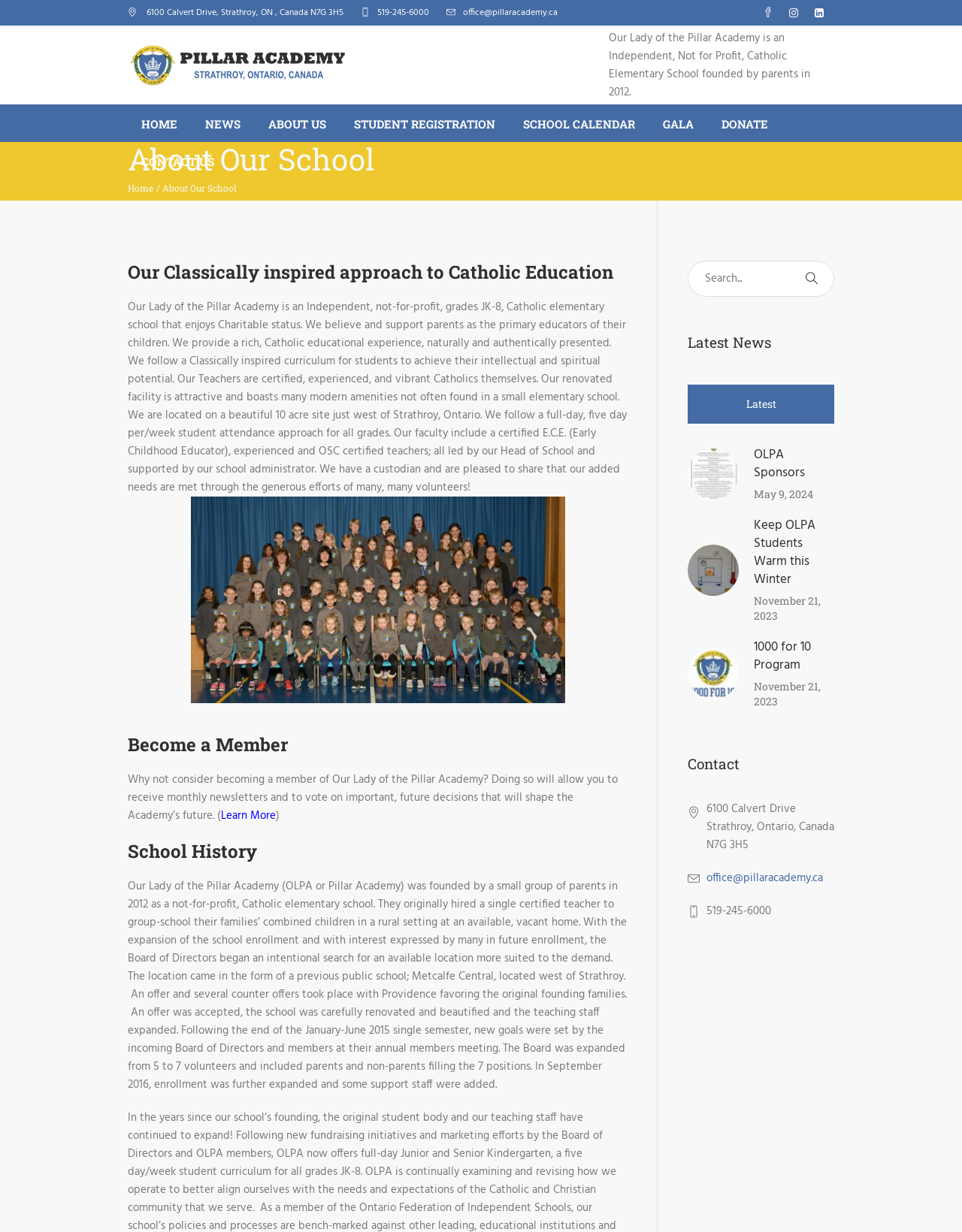Identify the bounding box coordinates for the UI element described as follows: "title="Facebook"". Ensure the coordinates are four float numbers between 0 and 1, formatted as [left, top, right, bottom].

[0.785, 0.0, 0.812, 0.021]